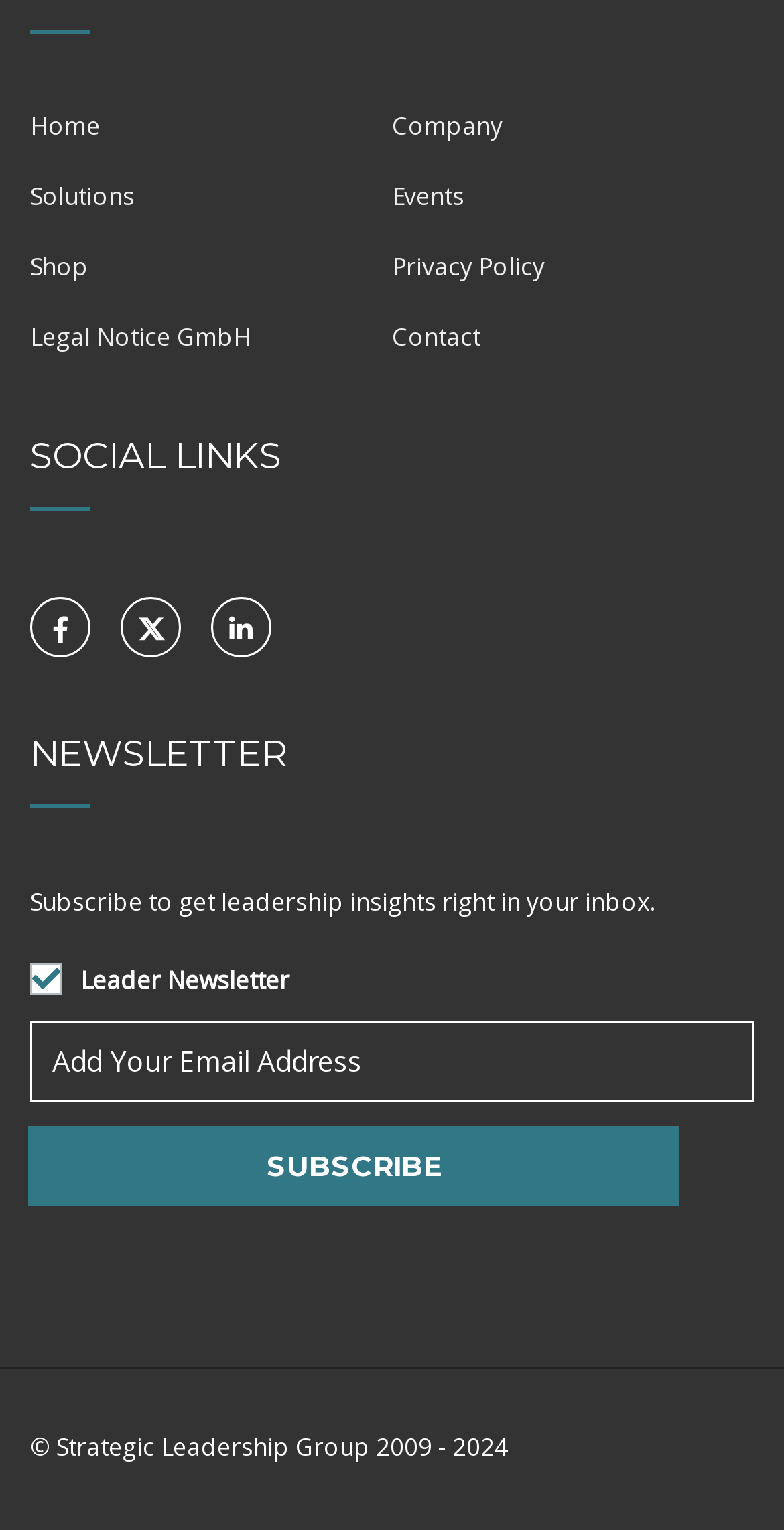How many main navigation links are available?
Use the image to answer the question with a single word or phrase.

5